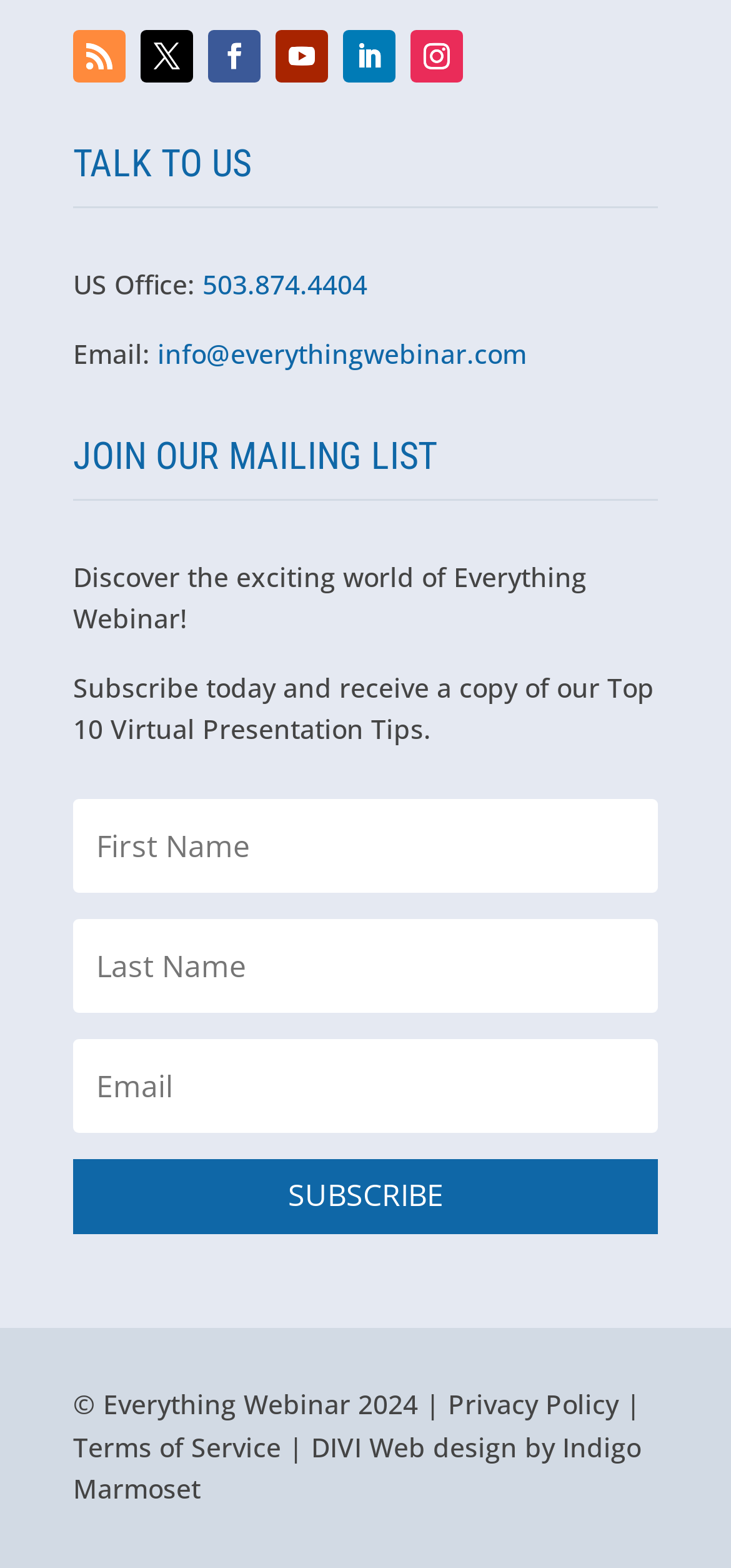What is the phone number of the US Office?
With the help of the image, please provide a detailed response to the question.

I looked for the phone number associated with the 'US Office' and found it next to the 'US Office:' label, which is '503.874.4404'.